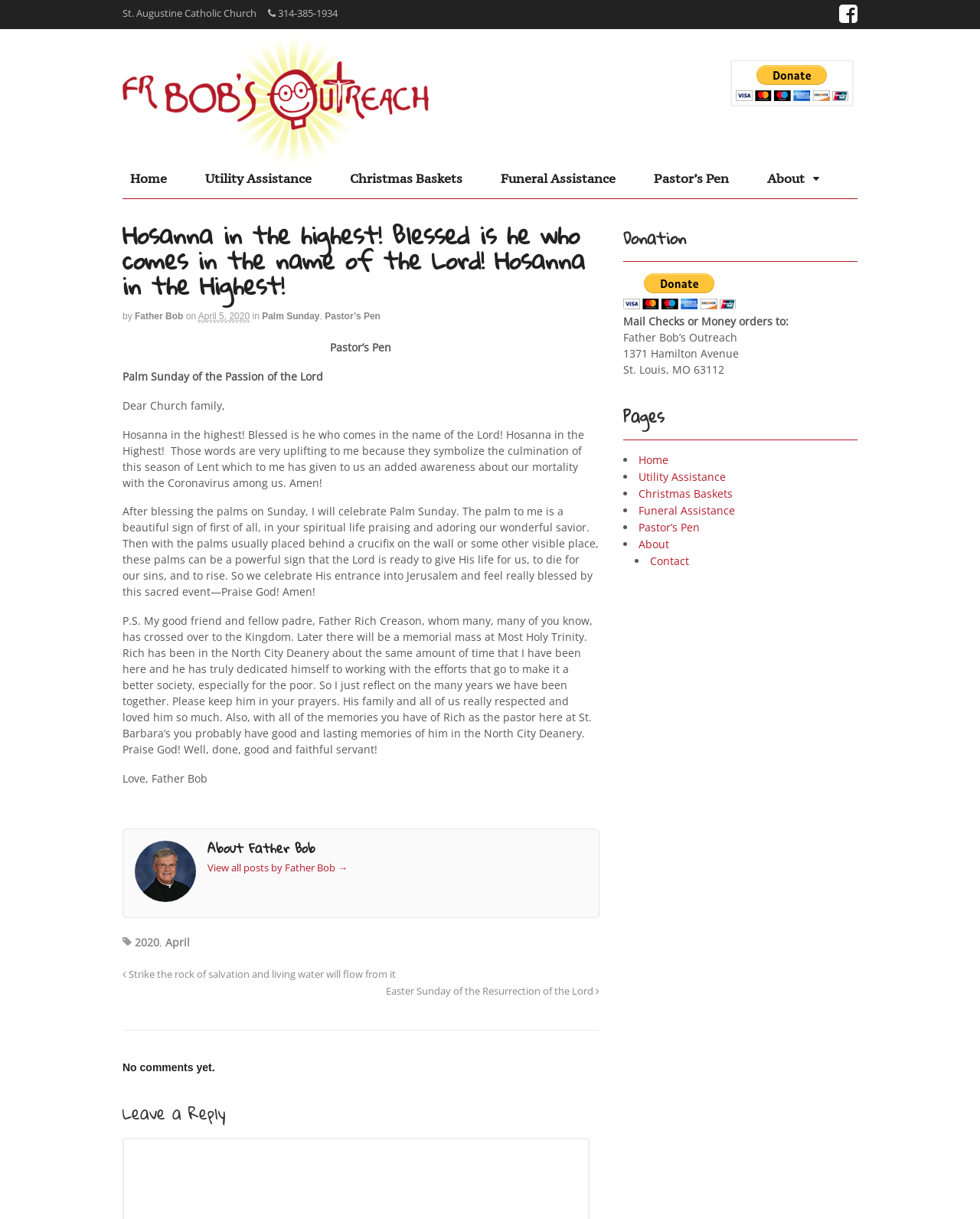Please find the bounding box coordinates of the element that you should click to achieve the following instruction: "Click the PayPal button to make a donation". The coordinates should be presented as four float numbers between 0 and 1: [left, top, right, bottom].

[0.745, 0.049, 0.871, 0.087]